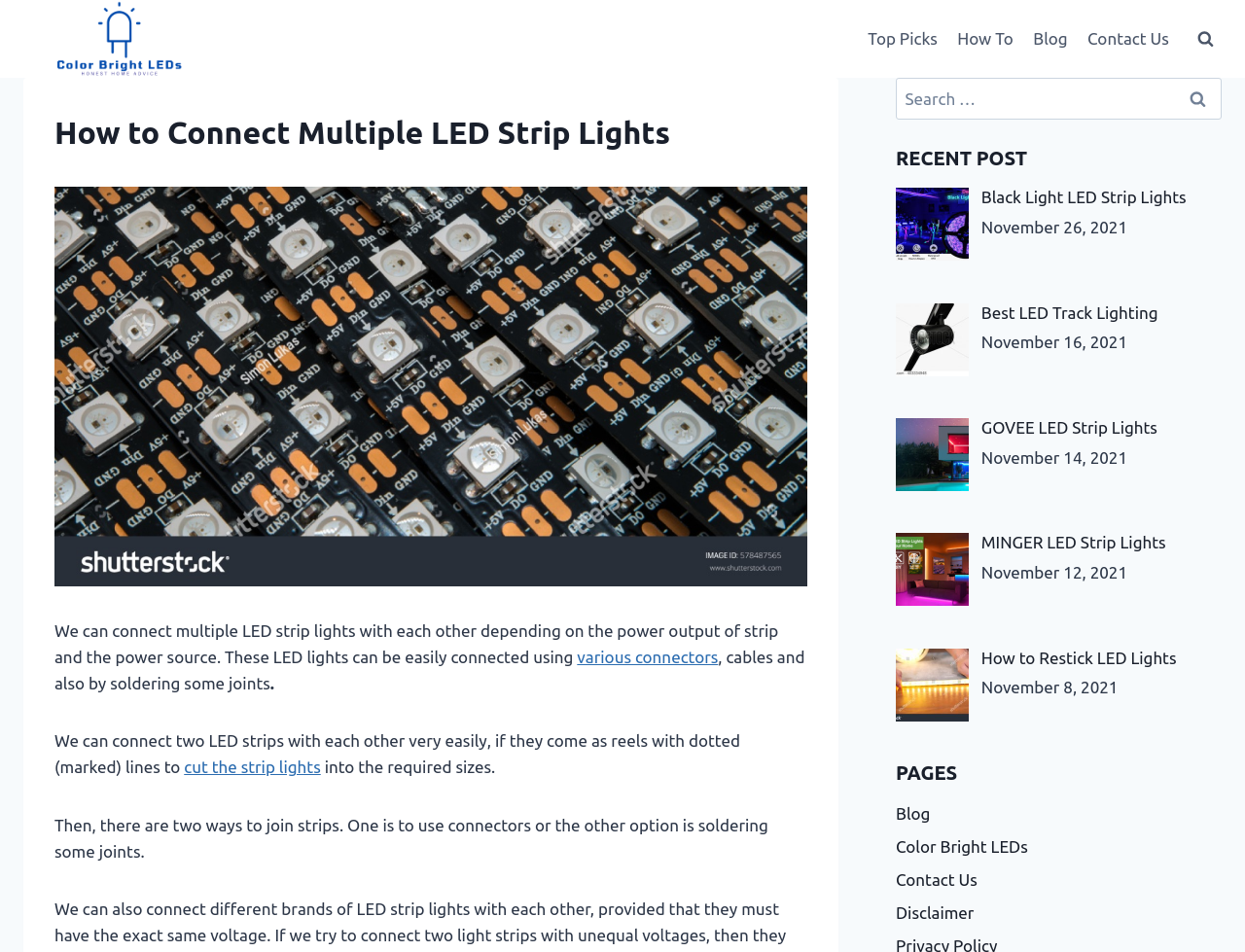What is the topic of the webpage?
Please describe in detail the information shown in the image to answer the question.

Based on the content of the webpage, including the heading 'How to Connect Multiple LED Strip Lights' and the text 'We can connect multiple LED strip lights with each other depending on the power output of strip and the power source.', it is clear that the topic of the webpage is LED strip lights.